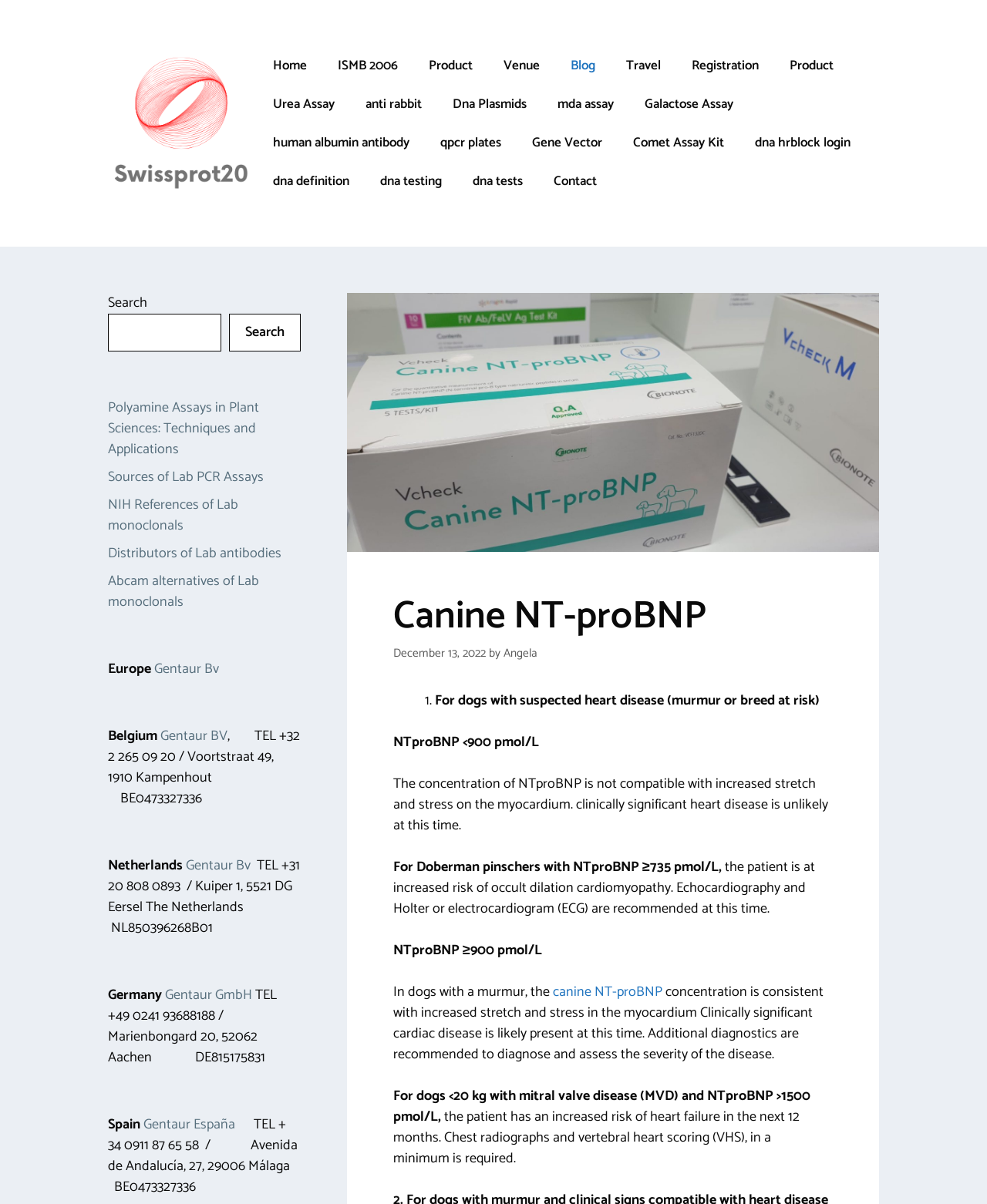Analyze and describe the webpage in a detailed narrative.

This webpage is about Canine NT-proBNP, a test for detecting heart disease in dogs. At the top, there is a banner with a link to "SwissProt 20 Years" and an image with the same text. Below the banner, there is a navigation menu with links to various pages, including "Home", "ISMB 2006", "Product", "Venue", "Blog", "Travel", "Registration", and several others.

The main content of the page is divided into sections. The first section has a heading "Canine NT-proBNP" and a timestamp "December 13, 2022". Below the heading, there is a list of information about the test, including what it measures and what the results indicate. The list is numbered, and each item has a brief description.

To the right of the main content, there are several complementary sections with links to related topics, such as "Polyamine Assays in Plant Sciences: Techniques and Applications" and "Sources of Lab PCR Assays". There are also sections with information about distributors of lab antibodies and alternatives to Abcam monoclonals.

At the bottom of the page, there are sections with contact information for Gentaur BV, a company that provides lab services, in different countries, including Belgium, the Netherlands, Germany, and Spain. Each section has the company's address, phone number, and VAT number.